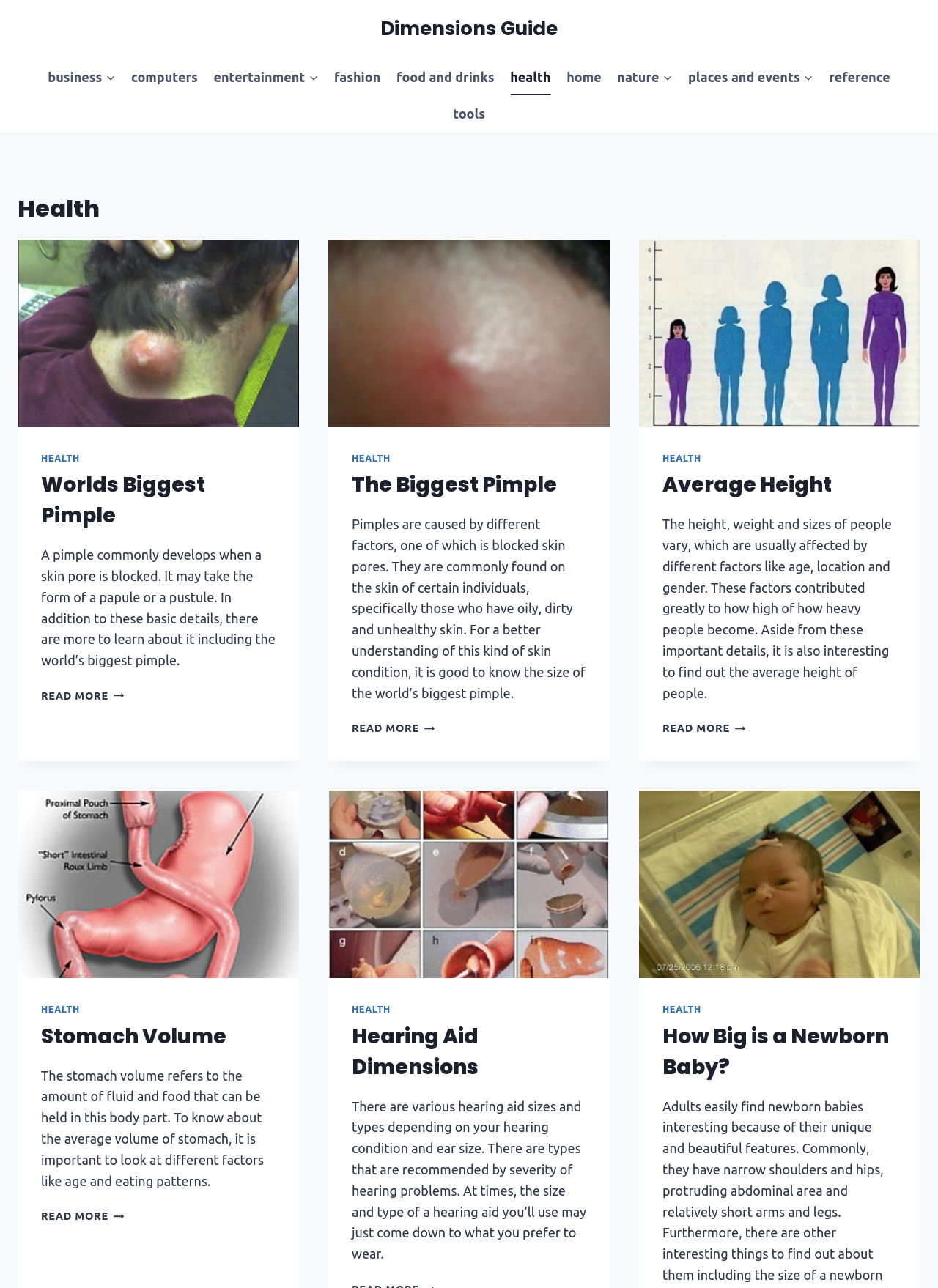What is the category of 'Worlds Biggest Pimple'?
Examine the image closely and answer the question with as much detail as possible.

I inferred this answer by looking at the heading 'Health' above the article 'Worlds Biggest Pimple', which suggests that the article belongs to the health category.